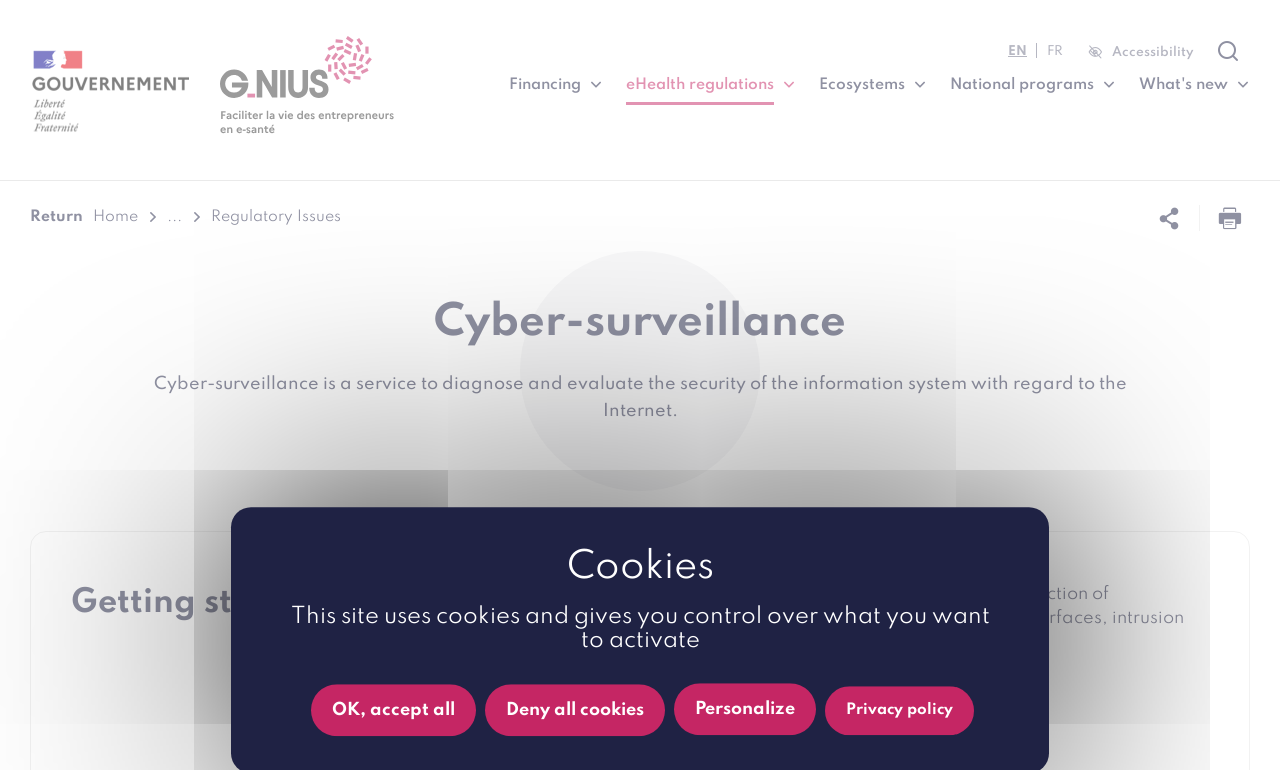Please identify the bounding box coordinates of the area that needs to be clicked to fulfill the following instruction: "Search for something."

[0.944, 0.039, 0.975, 0.091]